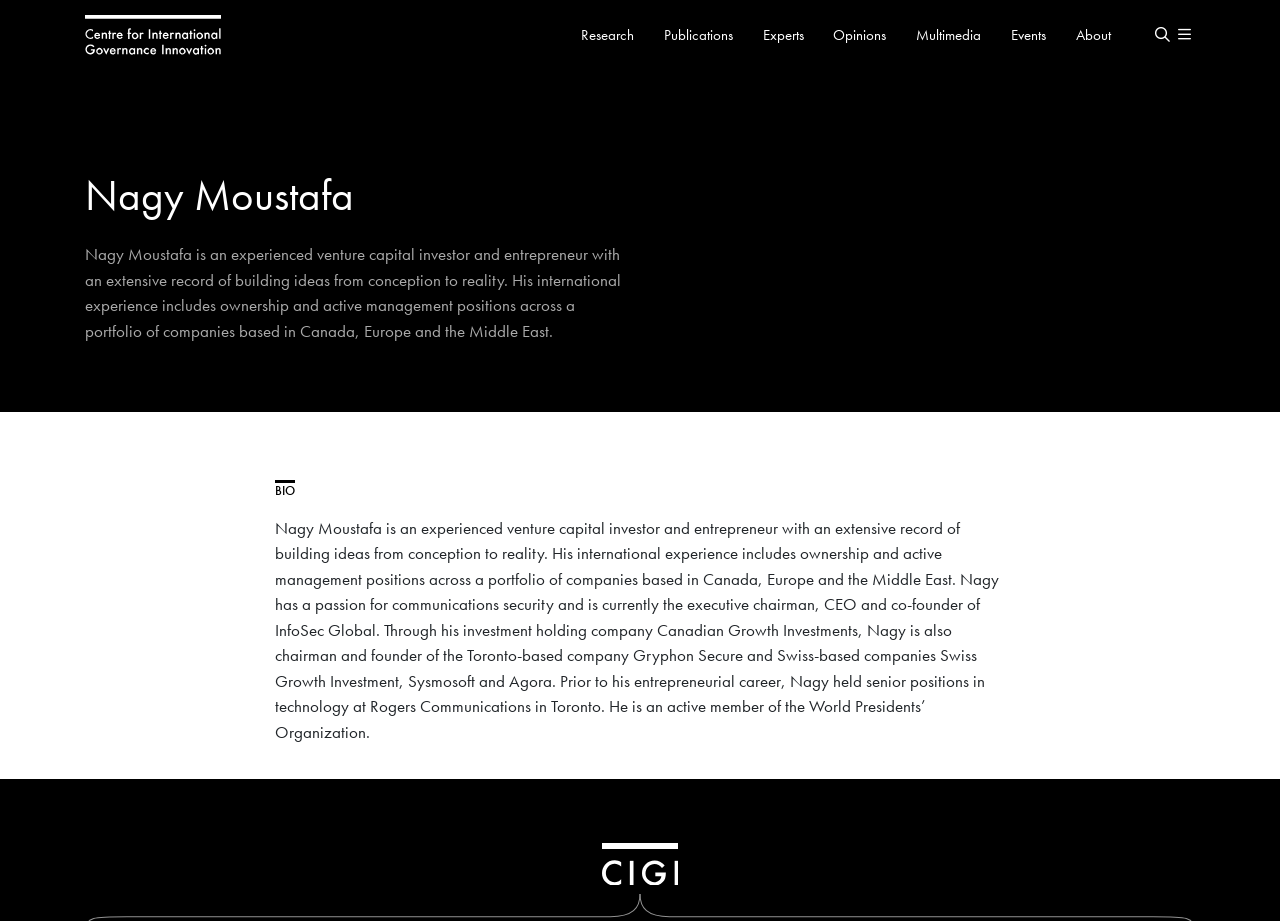What is the name of the company Nagy Moustafa is the executive chairman, CEO, and co-founder of?
Please provide a full and detailed response to the question.

The webpage states that Nagy Moustafa is the executive chairman, CEO, and co-founder of InfoSec Global, which is related to his passion for communications security.